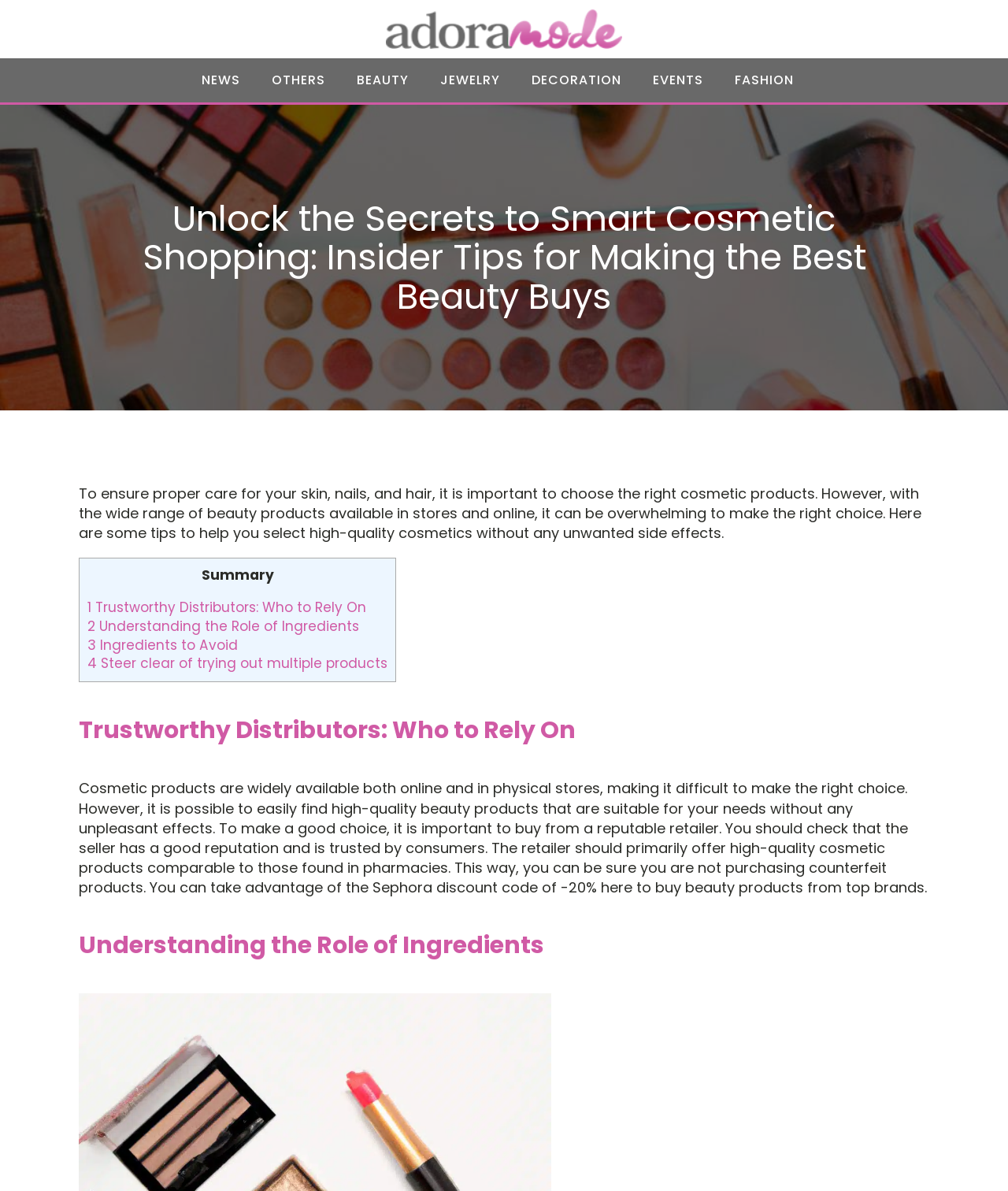What is the purpose of choosing the right cosmetic products?
Give a one-word or short-phrase answer derived from the screenshot.

To ensure proper care for skin, nails, and hair